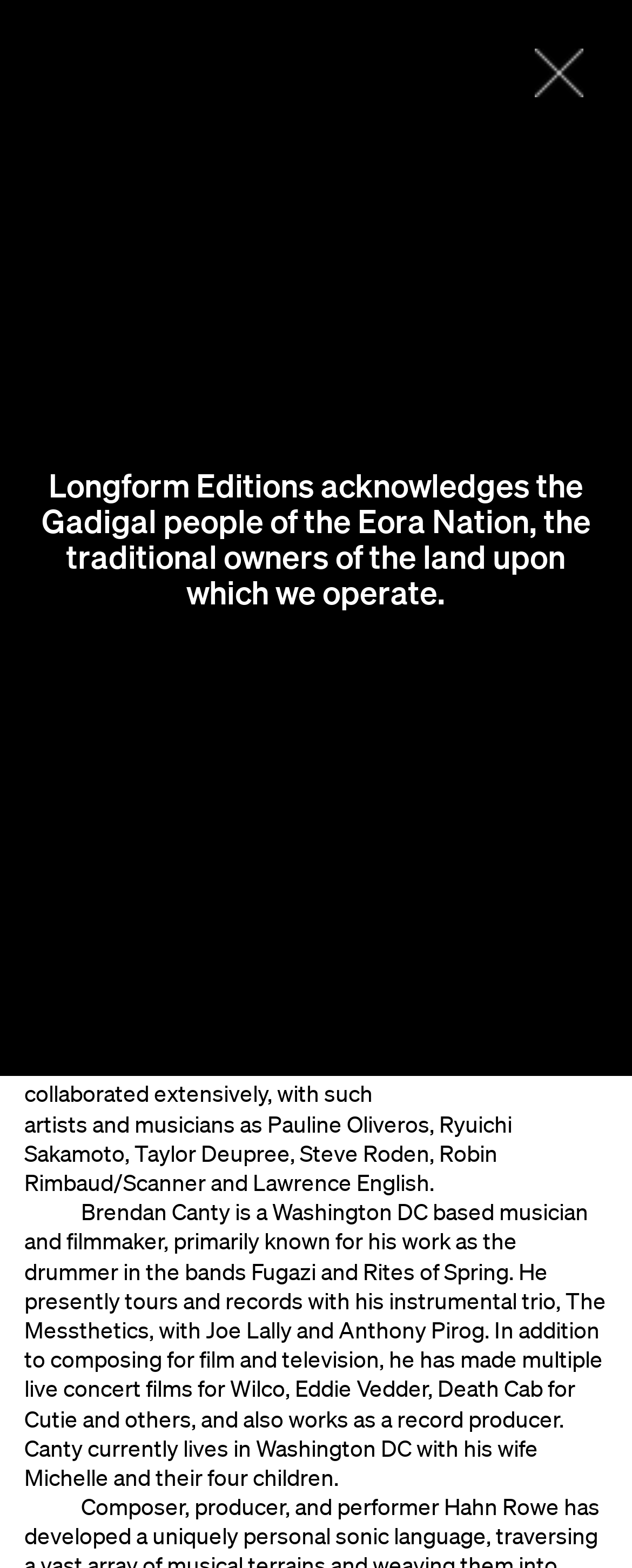Given the element description: "parent_node: LONGFORM EDITIONS", predict the bounding box coordinates of this UI element. The coordinates must be four float numbers between 0 and 1, given as [left, top, right, bottom].

[0.9, 0.023, 0.962, 0.048]